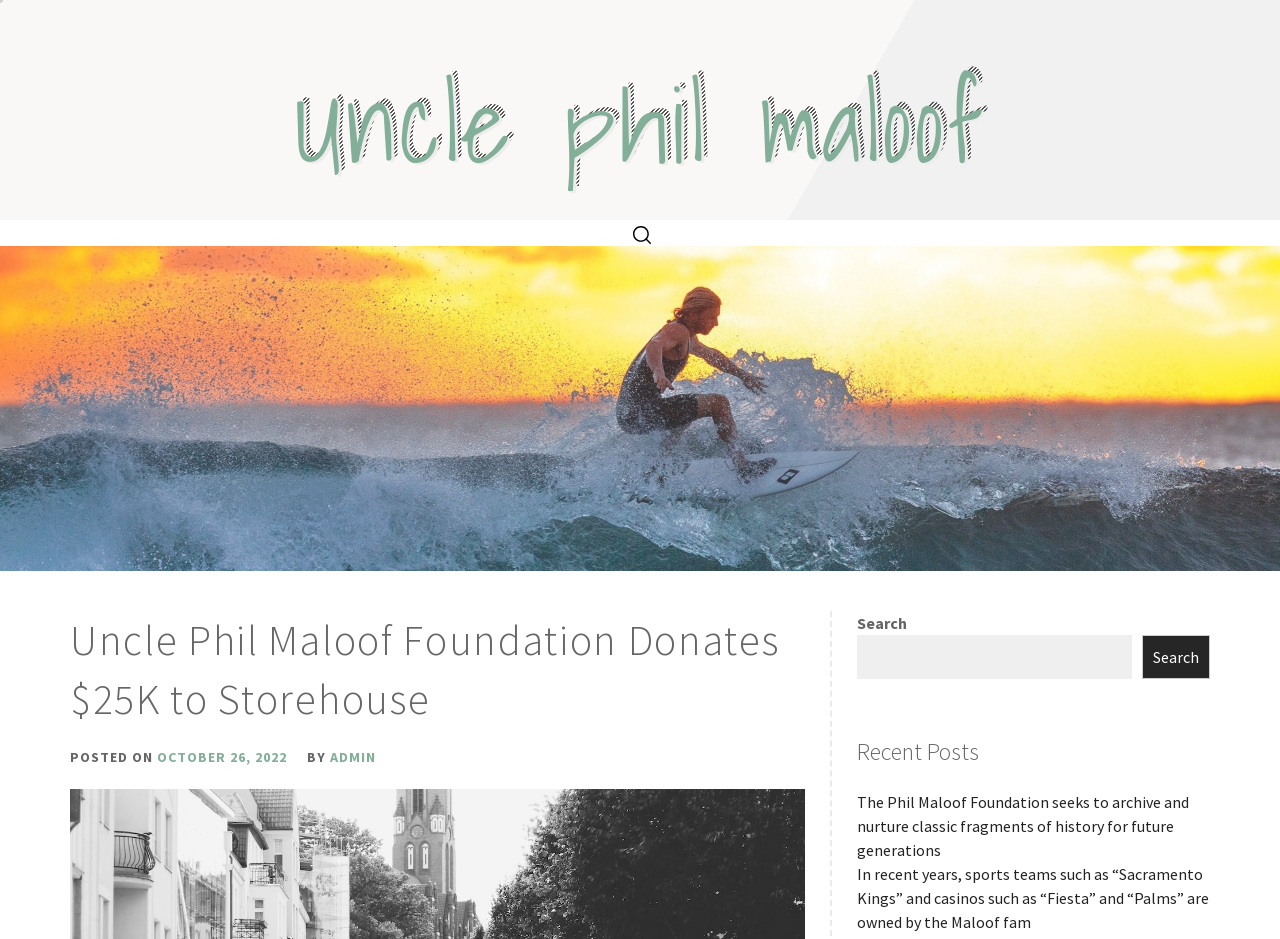Respond to the following question using a concise word or phrase: 
How many recent posts are shown on the webpage?

2